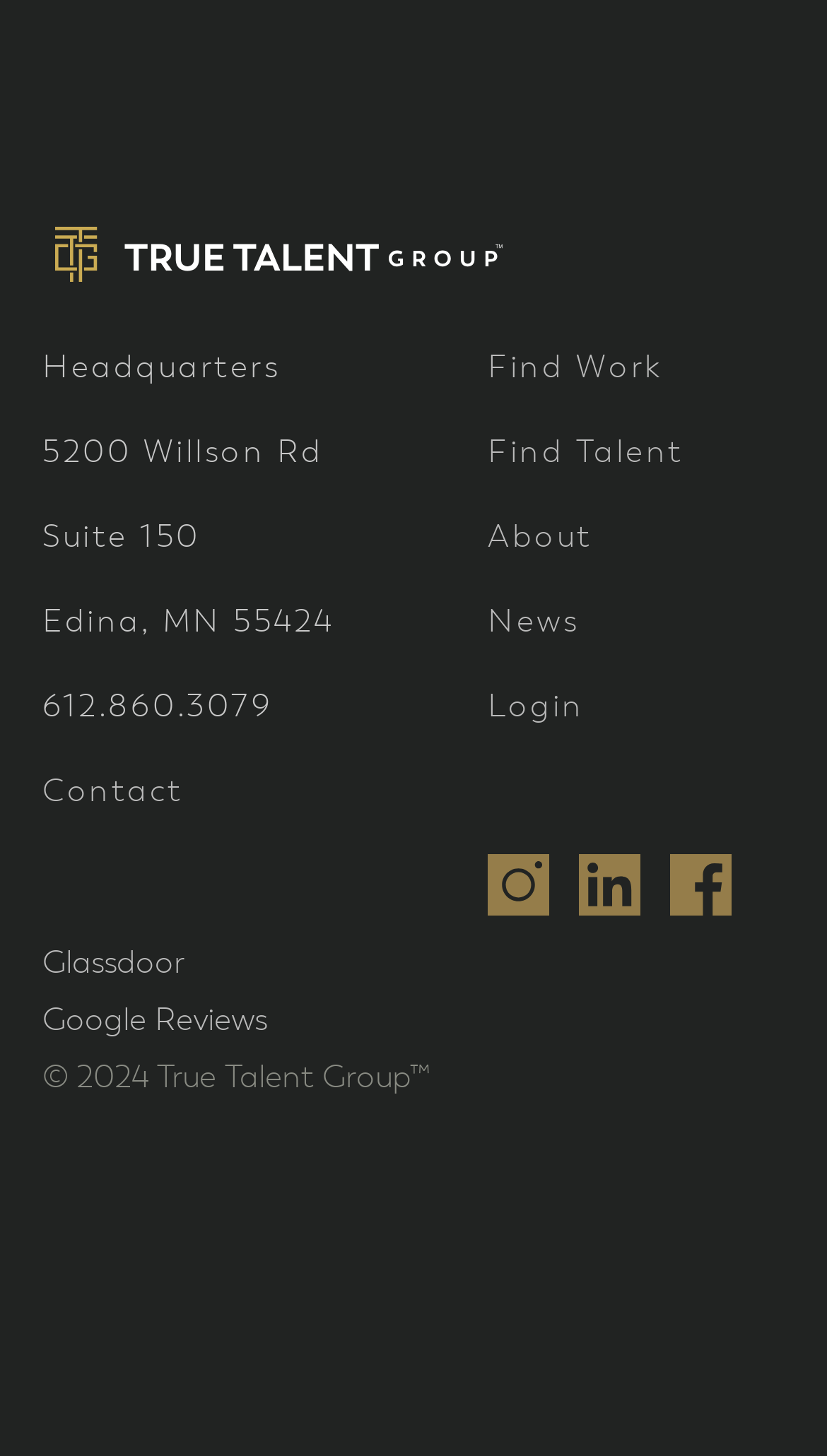Answer the question below using just one word or a short phrase: 
How many social media links are available?

3